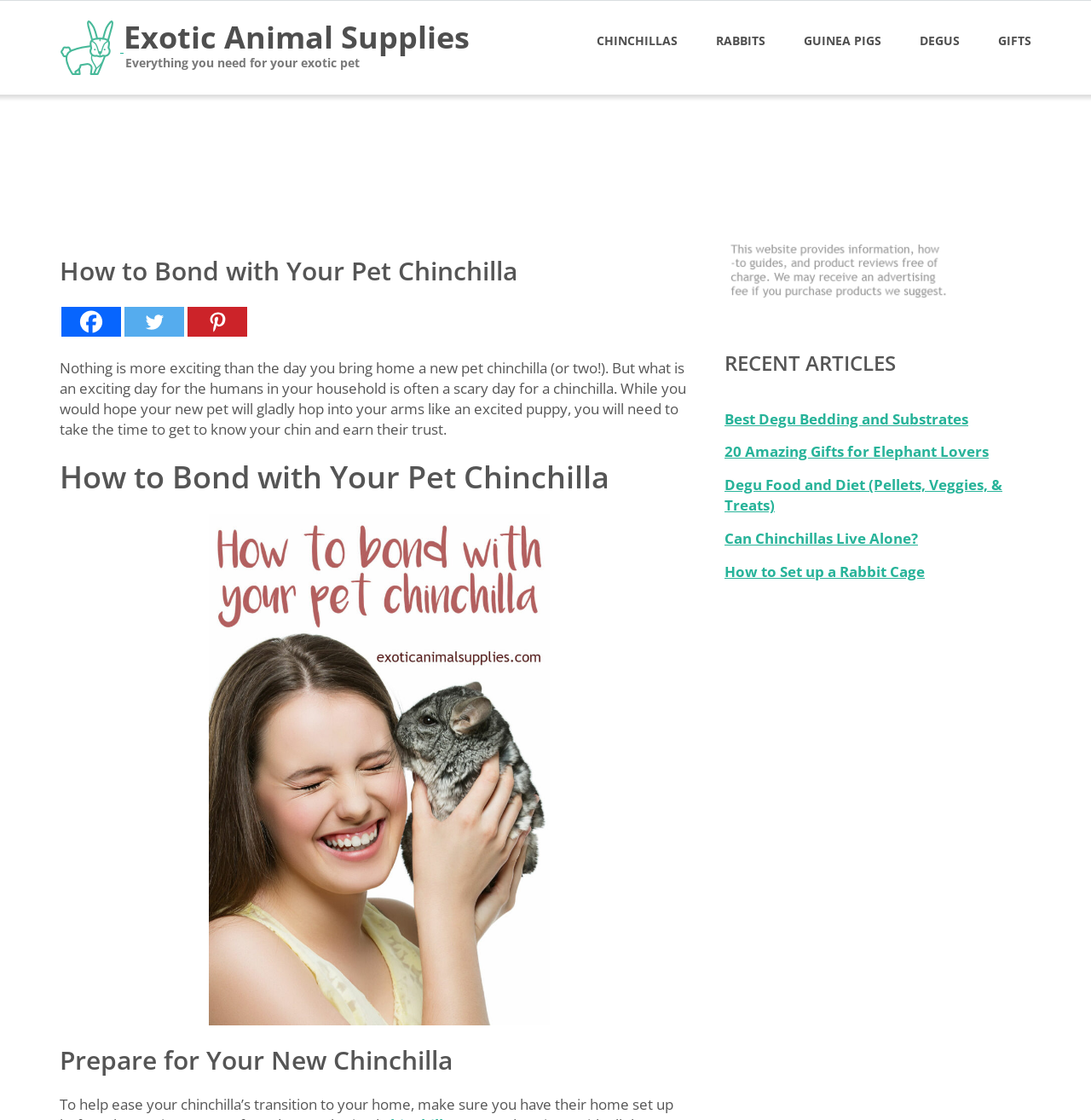Please determine the bounding box coordinates of the element's region to click in order to carry out the following instruction: "Read the article about bonding with your pet chinchilla". The coordinates should be four float numbers between 0 and 1, i.e., [left, top, right, bottom].

[0.055, 0.32, 0.629, 0.392]